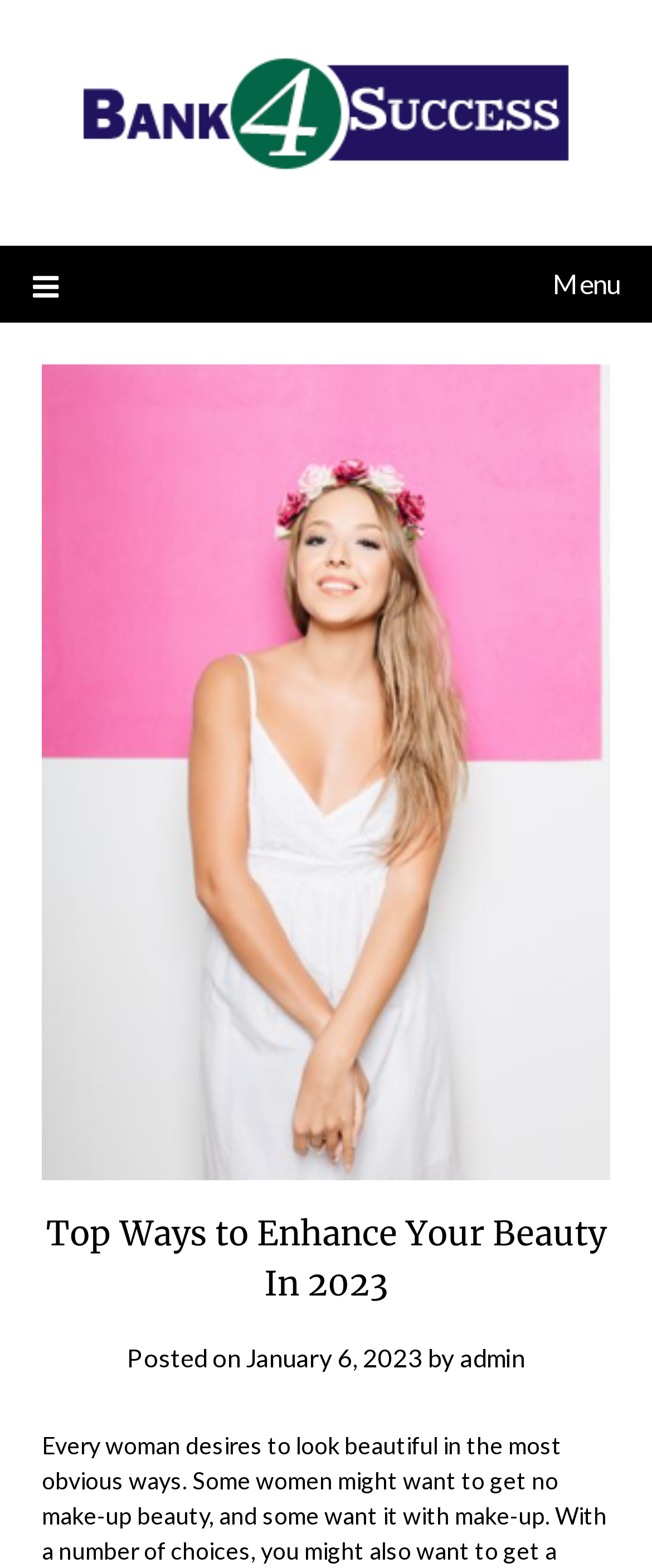Bounding box coordinates are given in the format (top-left x, top-left y, bottom-right x, bottom-right y). All values should be floating point numbers between 0 and 1. Provide the bounding box coordinate for the UI element described as: alt="Bank 4 Success"

[0.123, 0.021, 0.877, 0.128]